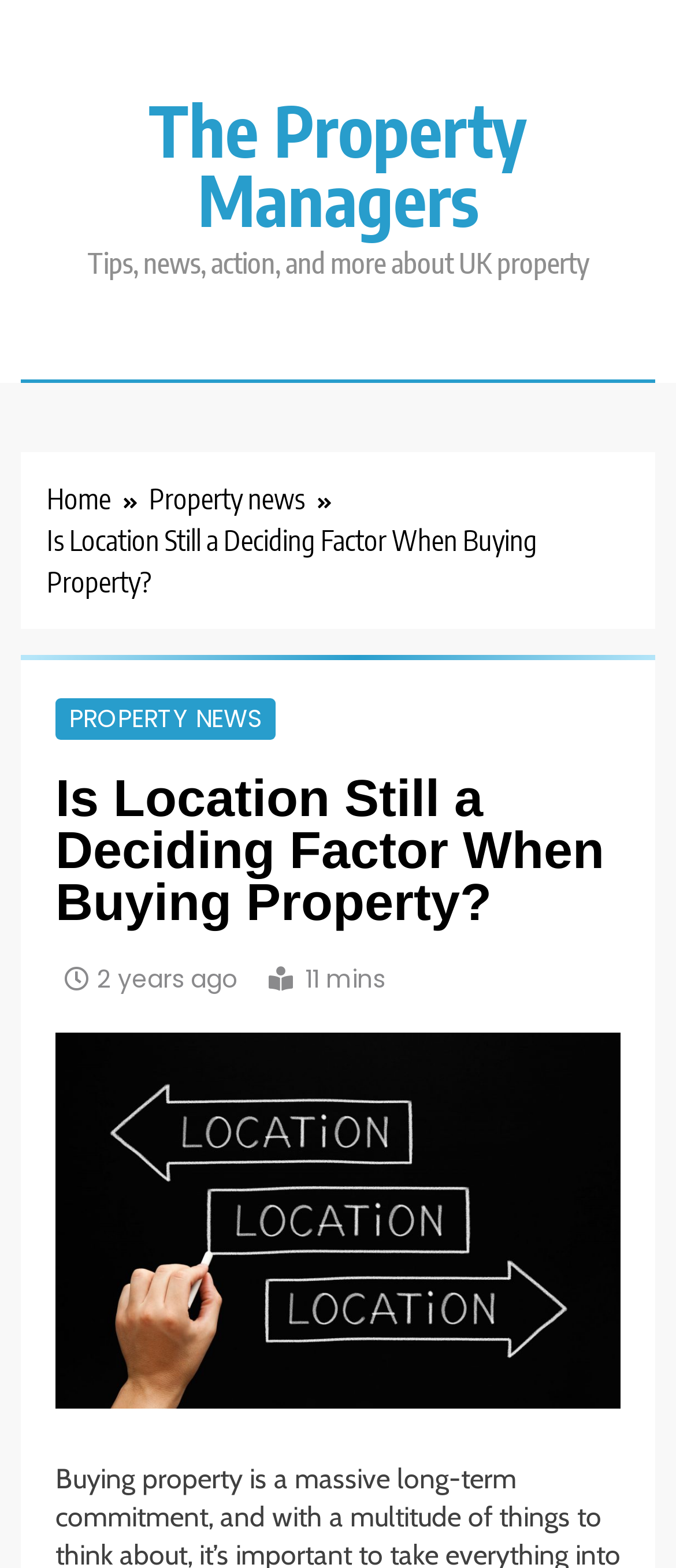Elaborate on the different components and information displayed on the webpage.

The webpage appears to be an article about property news, specifically discussing whether location is still a crucial factor when buying property. At the top of the page, there is a link to "The Property Managers" and a brief description of the website, "Tips, news, action, and more about UK property". 

Below this, there is a navigation section with breadcrumbs, featuring links to "Home" and "Property news". The title of the article, "Is Location Still a Deciding Factor When Buying Property?", is prominently displayed in the middle of the page, with a subheading "PROPERTY NEWS" above it. 

To the right of the title, there is a link indicating that the article was published 2 years ago, along with a timestamp showing that it takes 11 minutes to read. The article's main content is accompanied by an image related to the topic.